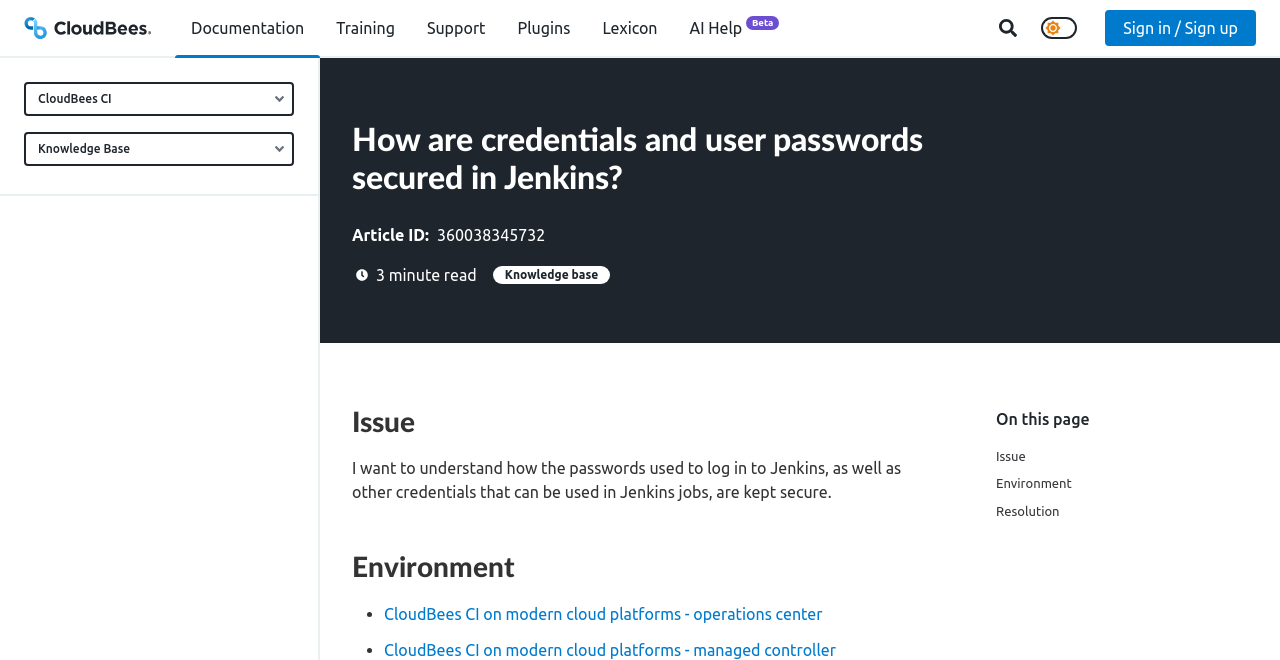Find the bounding box coordinates of the element I should click to carry out the following instruction: "Click on the 'Toggle navigation' menu".

[0.137, 0.0, 0.25, 0.085]